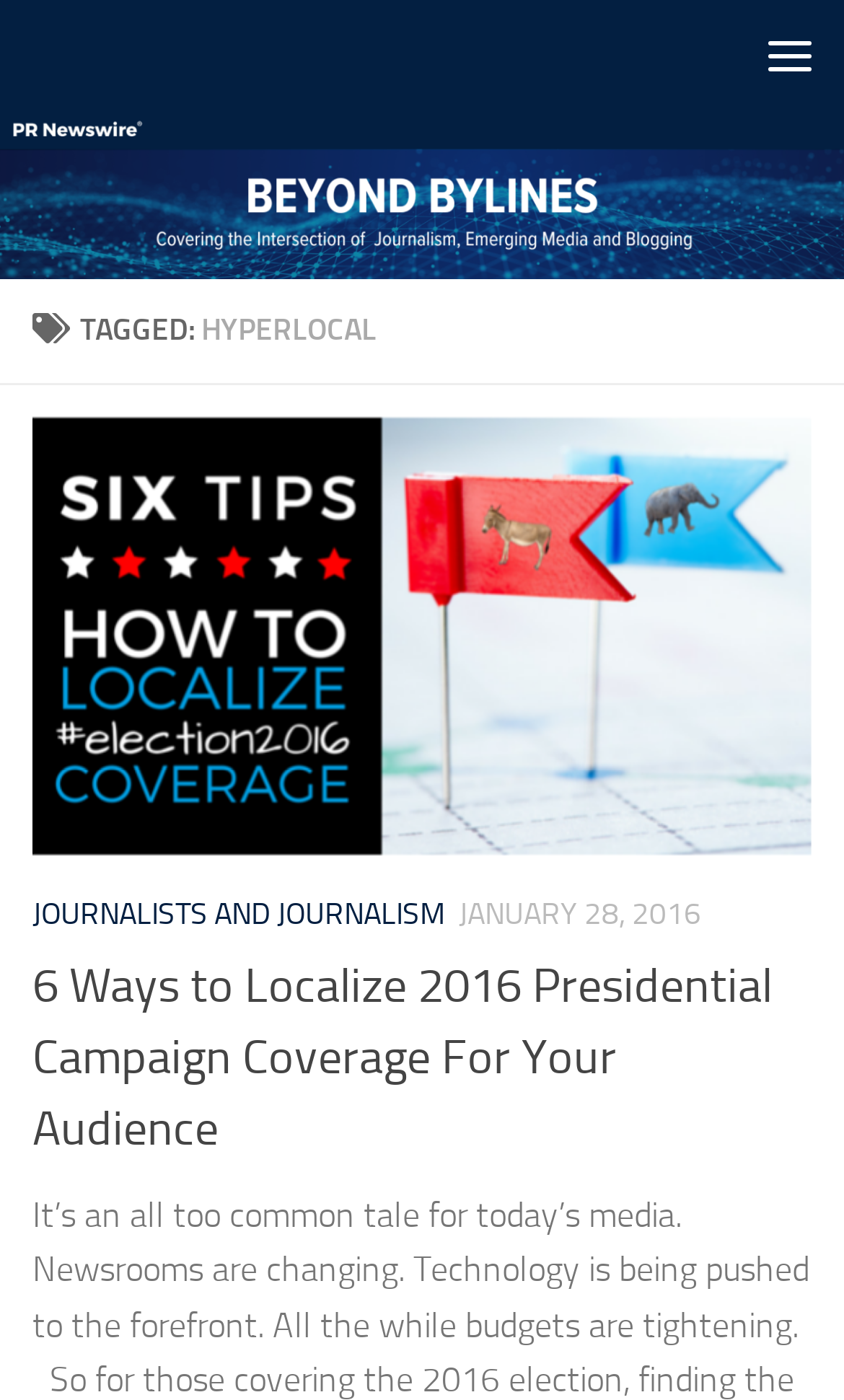Is the menu button expanded?
Using the image as a reference, answer the question in detail.

The menu button is not expanded as indicated by the 'expanded: False' property of the button element.